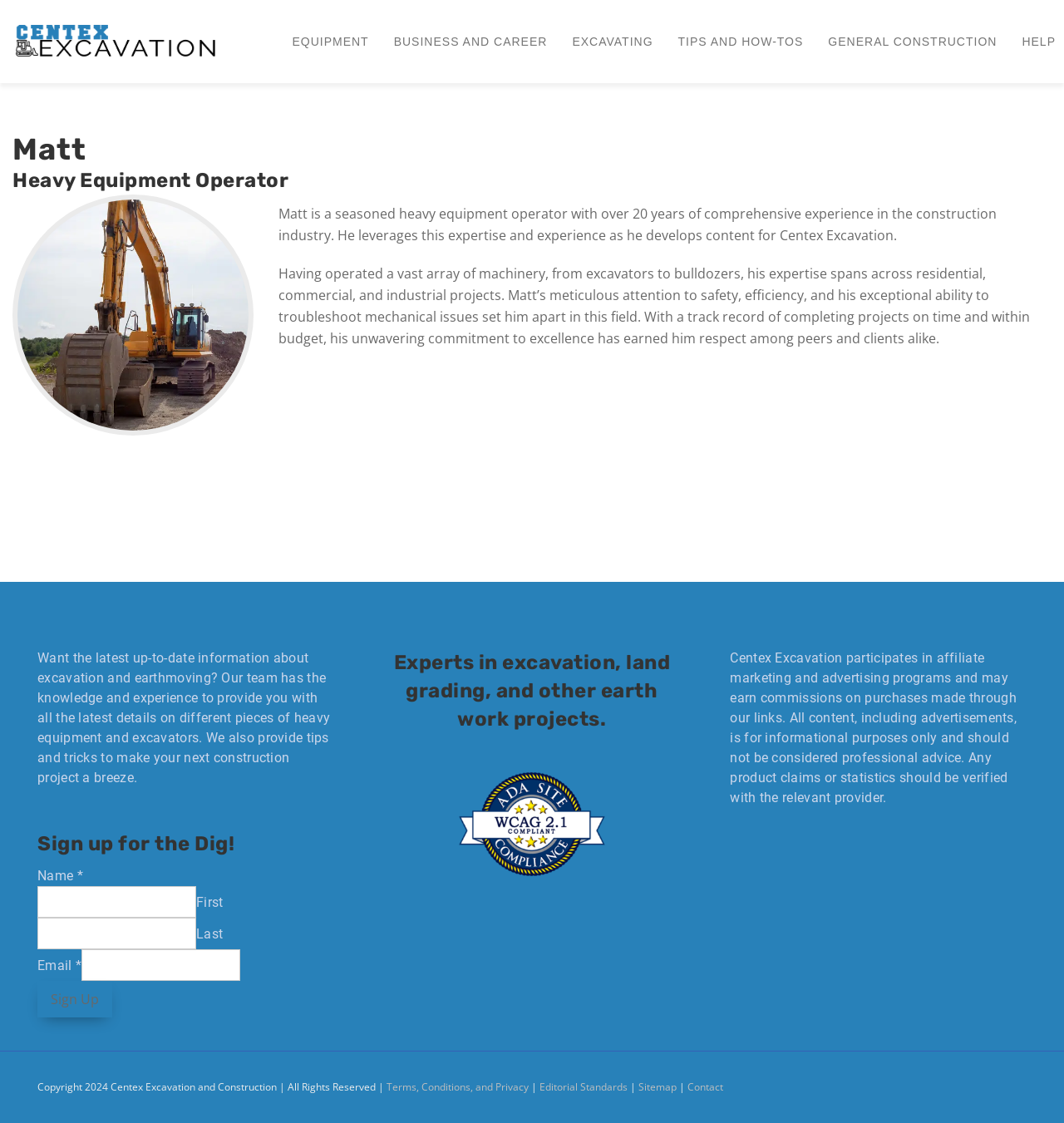Find the bounding box coordinates of the area that needs to be clicked in order to achieve the following instruction: "Click on EQUIPMENT". The coordinates should be specified as four float numbers between 0 and 1, i.e., [left, top, right, bottom].

[0.267, 0.017, 0.354, 0.057]